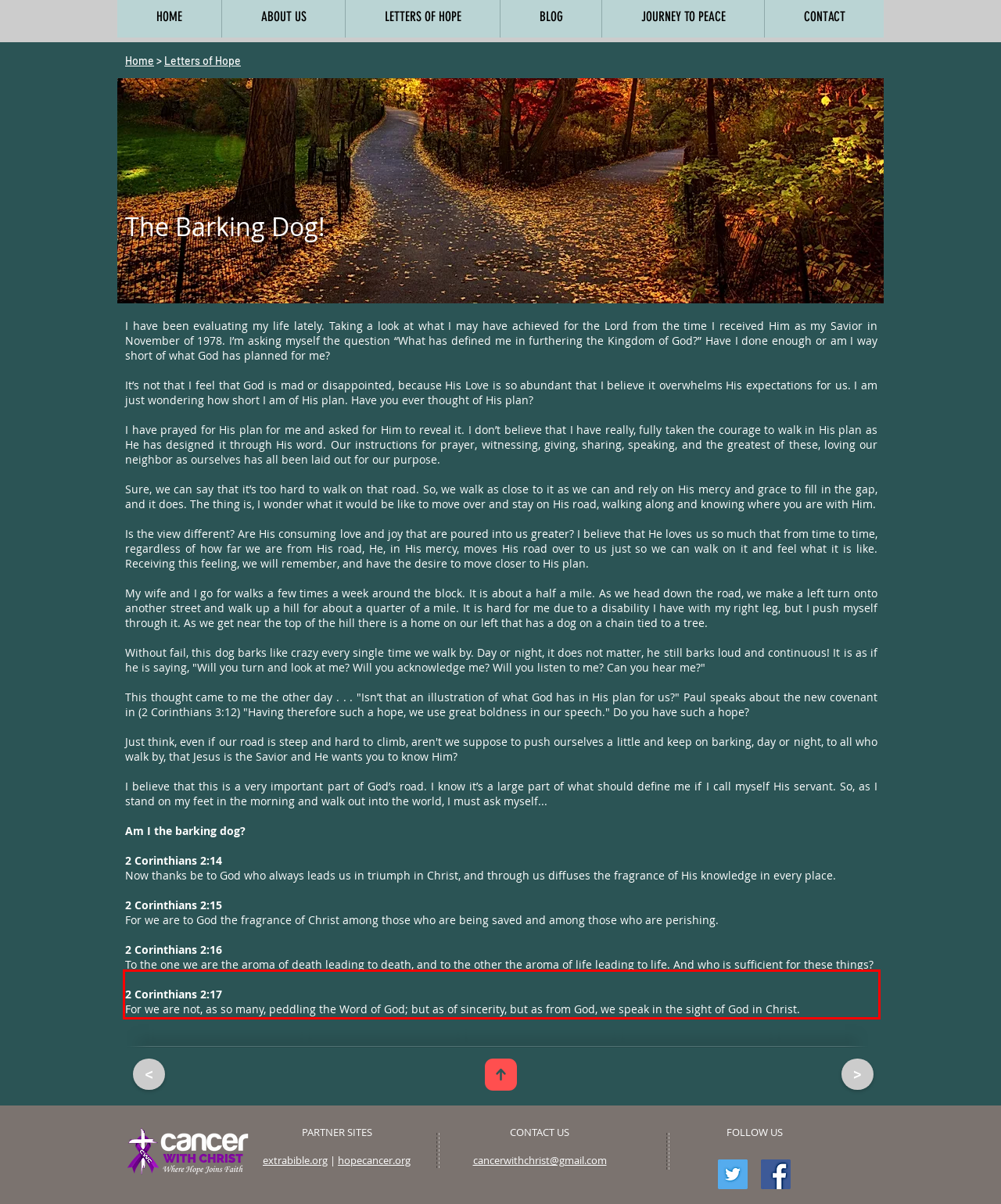You are presented with a screenshot containing a red rectangle. Extract the text found inside this red bounding box.

2 Corinthians 2:17 For we are not, as so many, peddling the Word of God; but as of sincerity, but as from God, we speak in the sight of God in Christ.